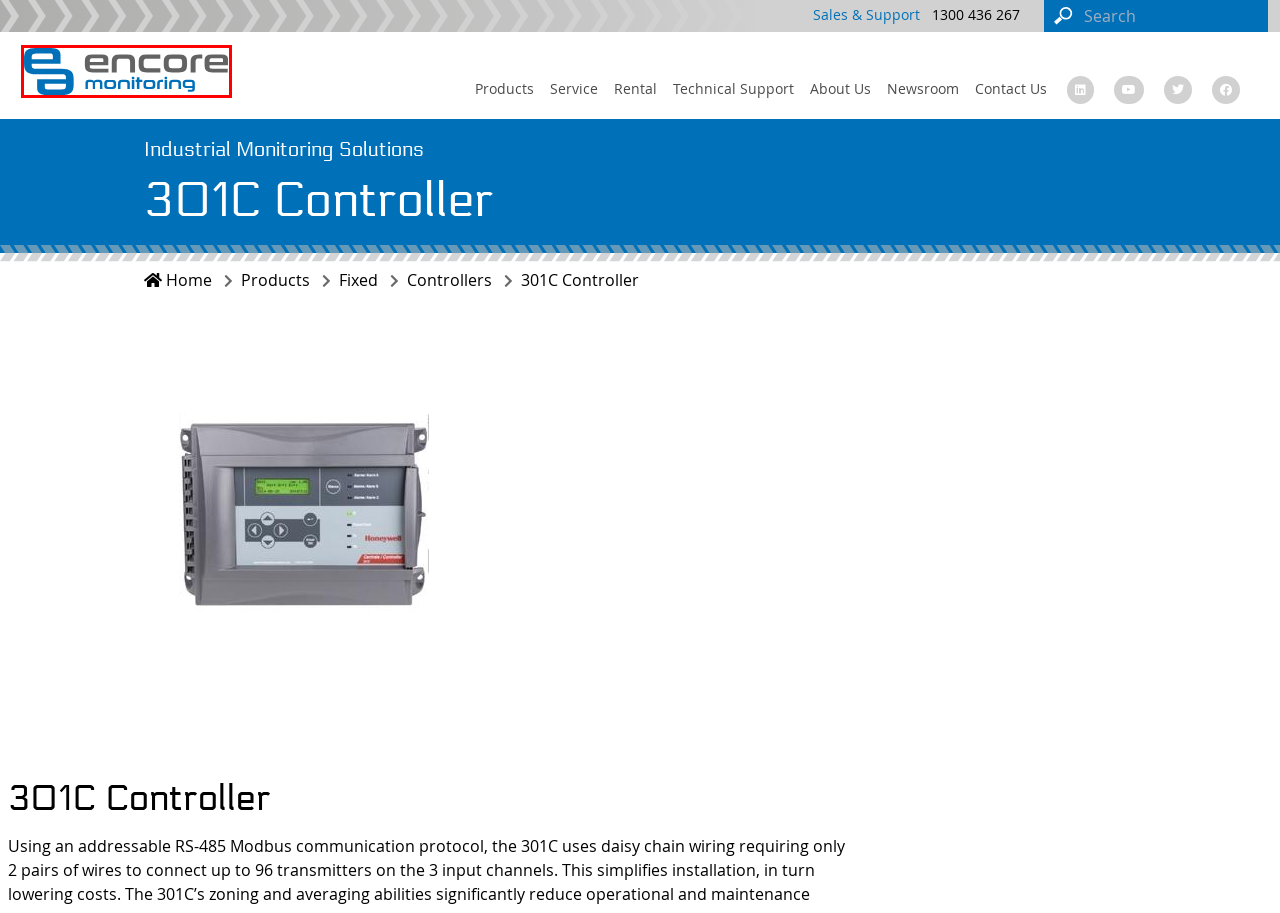You have been given a screenshot of a webpage with a red bounding box around a UI element. Select the most appropriate webpage description for the new webpage that appears after clicking the element within the red bounding box. The choices are:
A. Gas Detection Calibration and Service | Encore Monitoring
B. About Us | Encore Monitoring
C. Controllers | Encore Monitoring
D. Encore Monitoring
E. Newsroom | Encore Monitoring
F. Products | Encore Monitoring
G. Contact Us | Encore Monitoring
H. Rental | Encore Monitoring

D